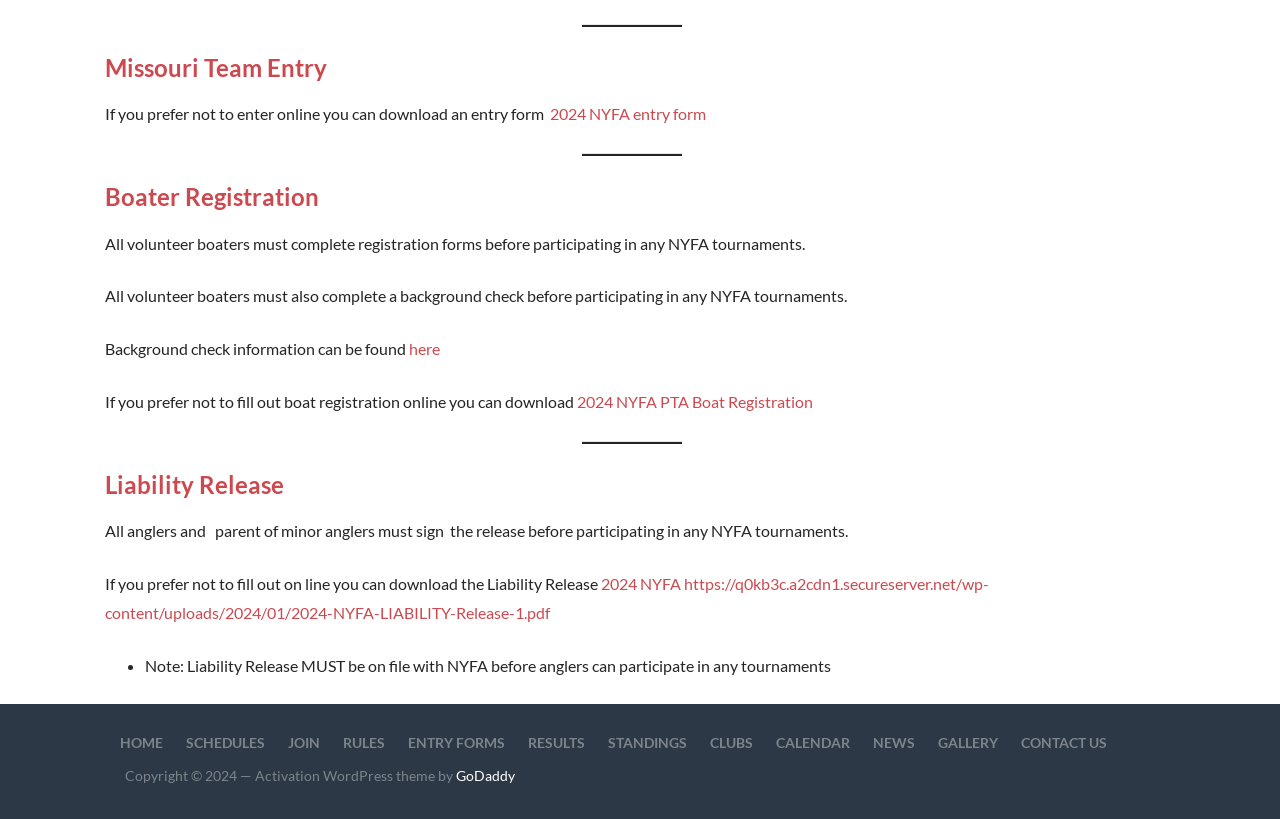Give a short answer using one word or phrase for the question:
What is the title of the first section?

Missouri Team Entry